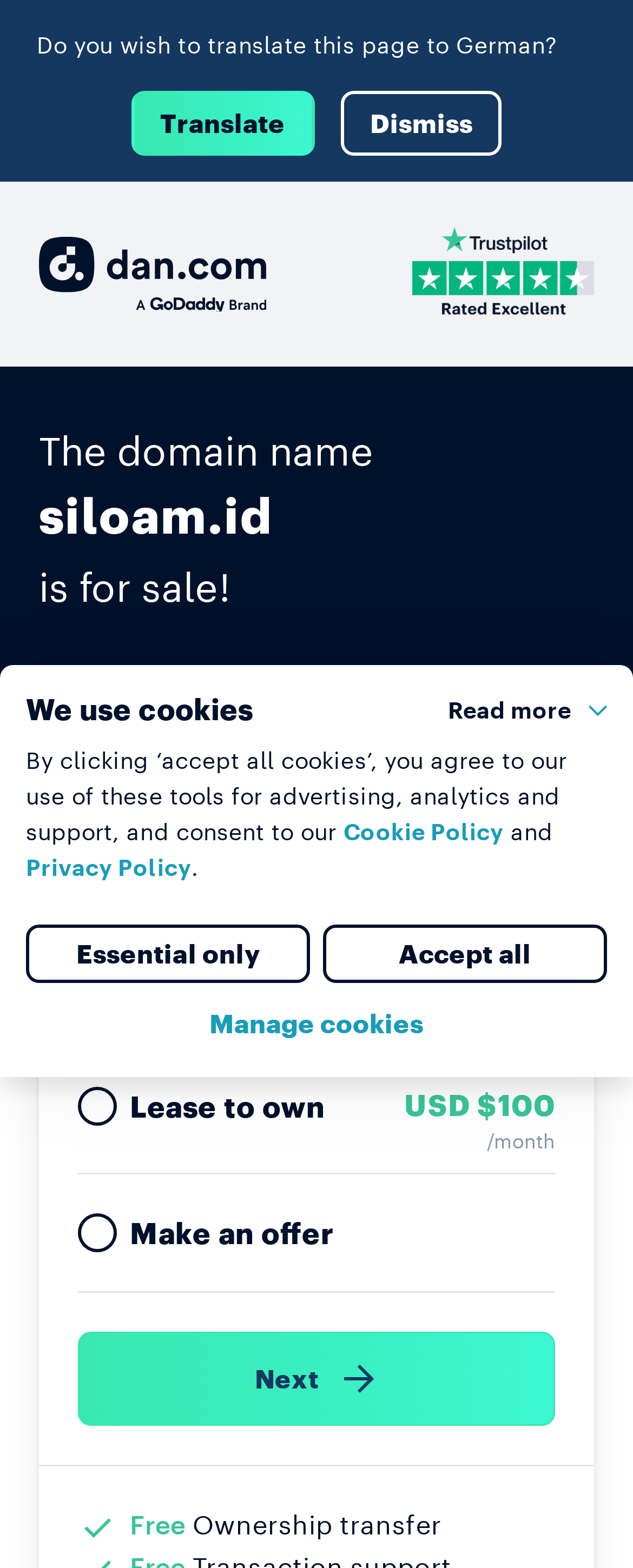Can you find the bounding box coordinates for the UI element given this description: "We use cookiesRead more"? Provide the coordinates as four float numbers between 0 and 1: [left, top, right, bottom].

[0.041, 0.44, 0.959, 0.465]